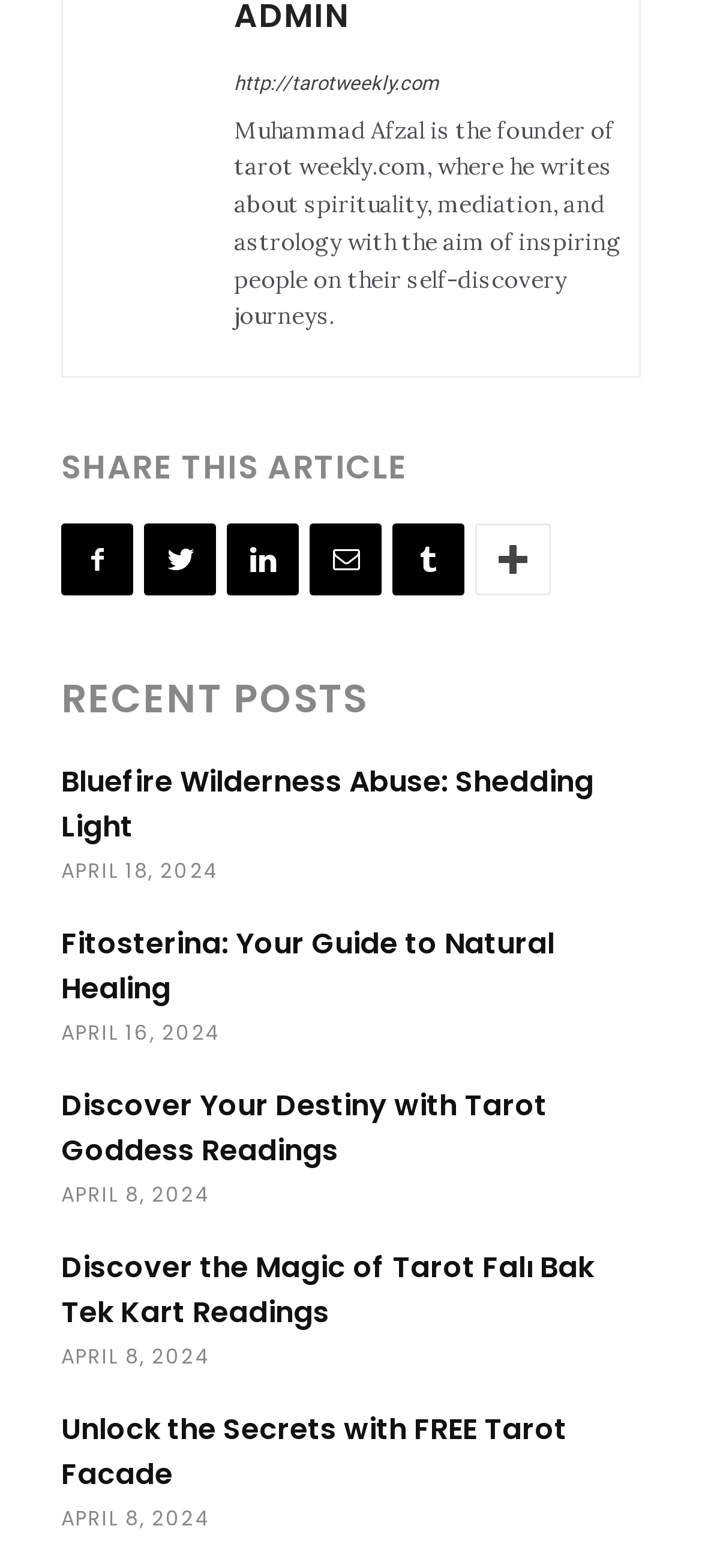Find the bounding box coordinates for the HTML element described in this sentence: "Bluefire Wilderness Abuse: Shedding Light". Provide the coordinates as four float numbers between 0 and 1, in the format [left, top, right, bottom].

[0.087, 0.486, 0.846, 0.541]